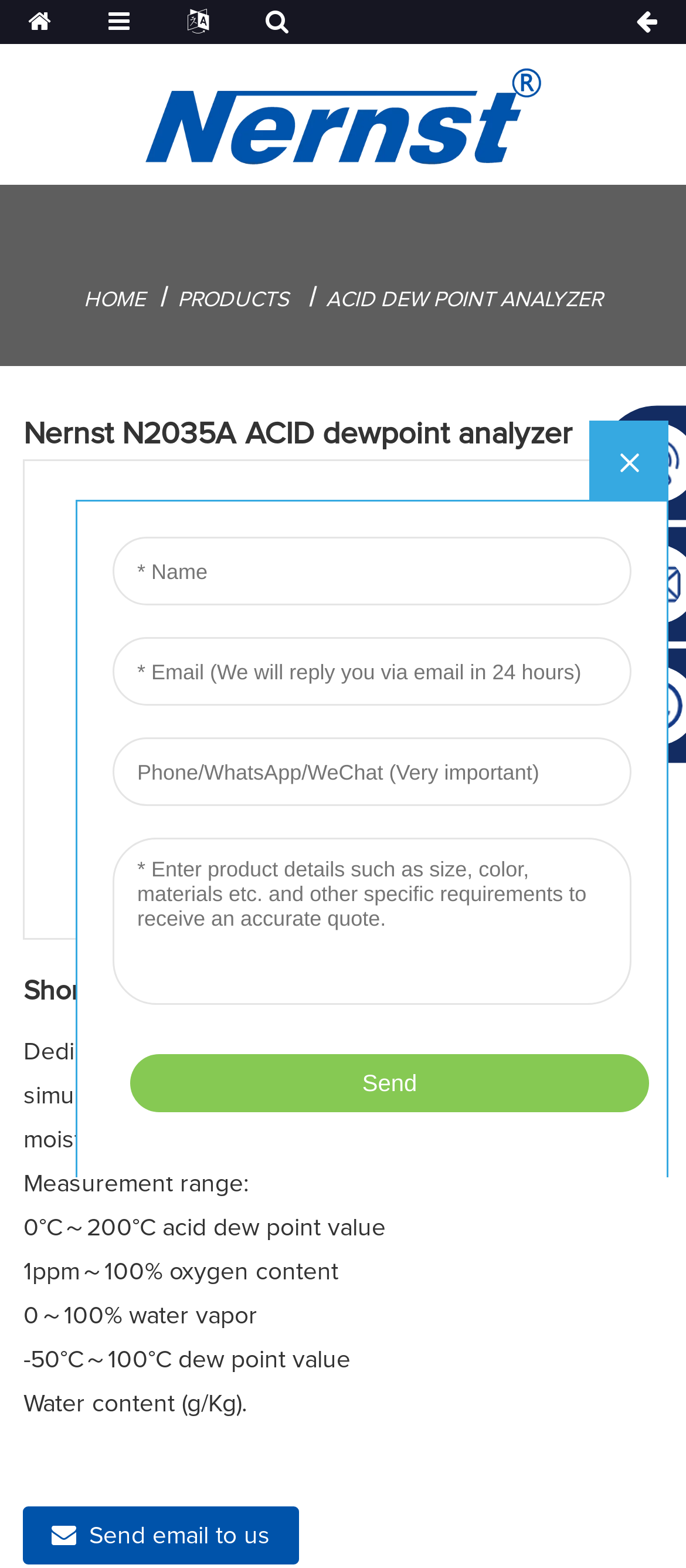Refer to the screenshot and give an in-depth answer to this question: What is the purpose of the link with the text 'Send email to us'?

The purpose of the link with the text 'Send email to us' can be inferred from the text itself, which suggests that clicking on the link will allow the user to send an email to the website owner or administrator.